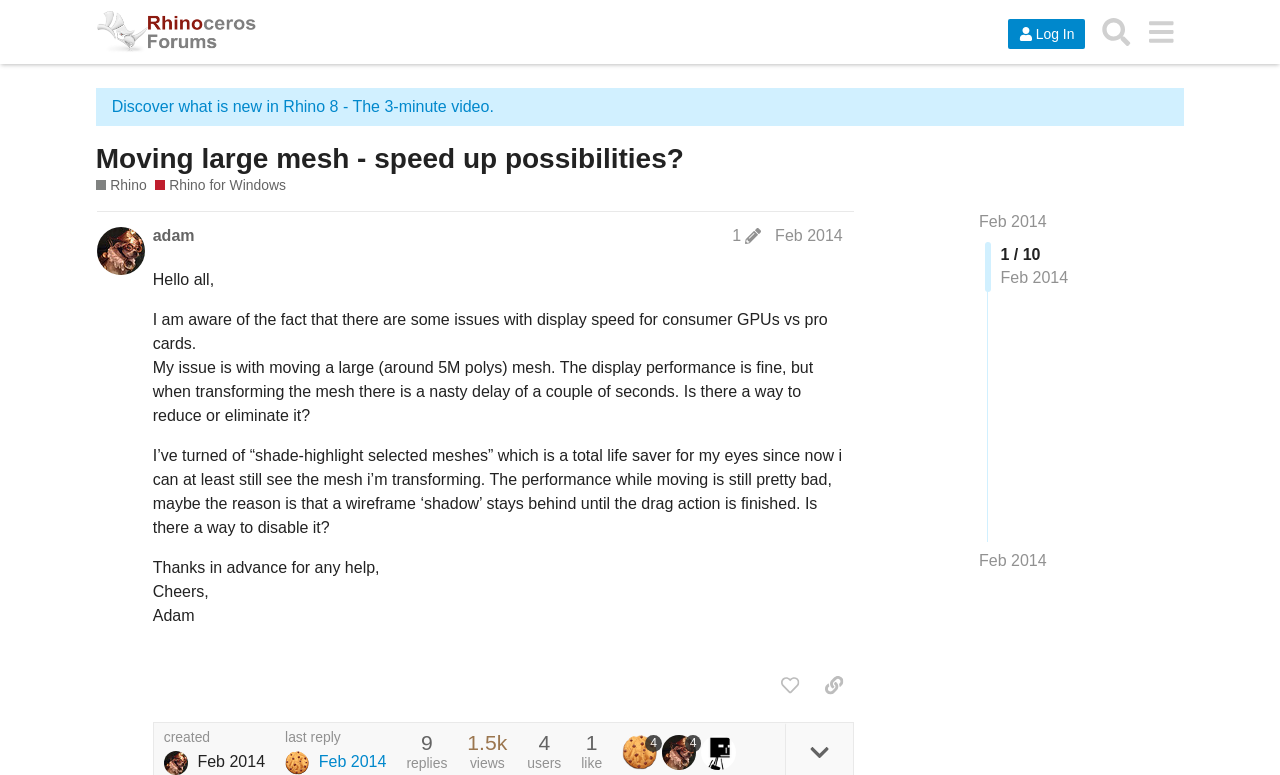Please determine the bounding box coordinates for the element that should be clicked to follow these instructions: "Log in to the forum".

[0.787, 0.024, 0.848, 0.063]